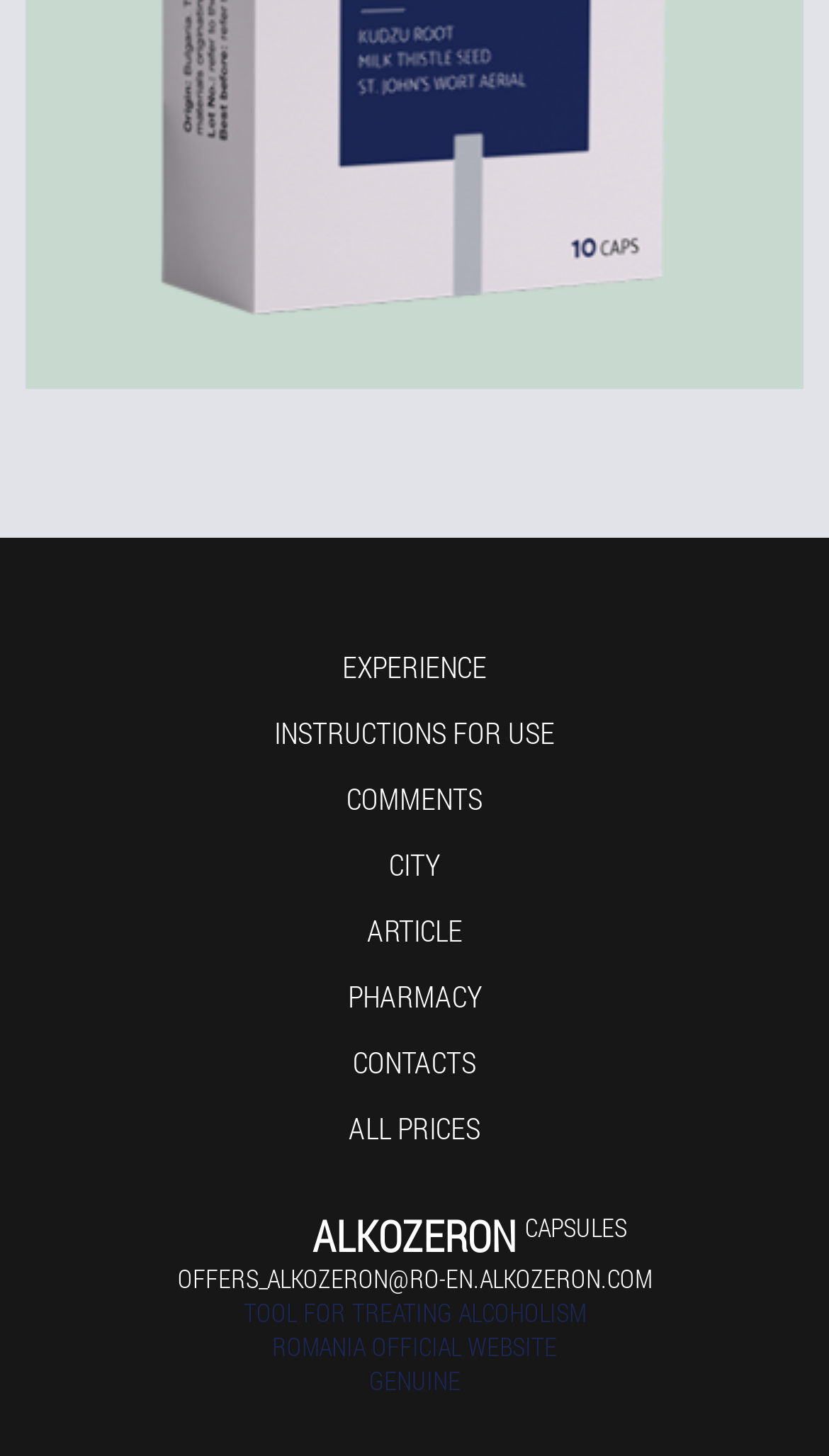Please identify the bounding box coordinates of the element on the webpage that should be clicked to follow this instruction: "Go to ALKOZERON CAPSULES page". The bounding box coordinates should be given as four float numbers between 0 and 1, formatted as [left, top, right, bottom].

[0.0, 0.834, 1.0, 0.863]